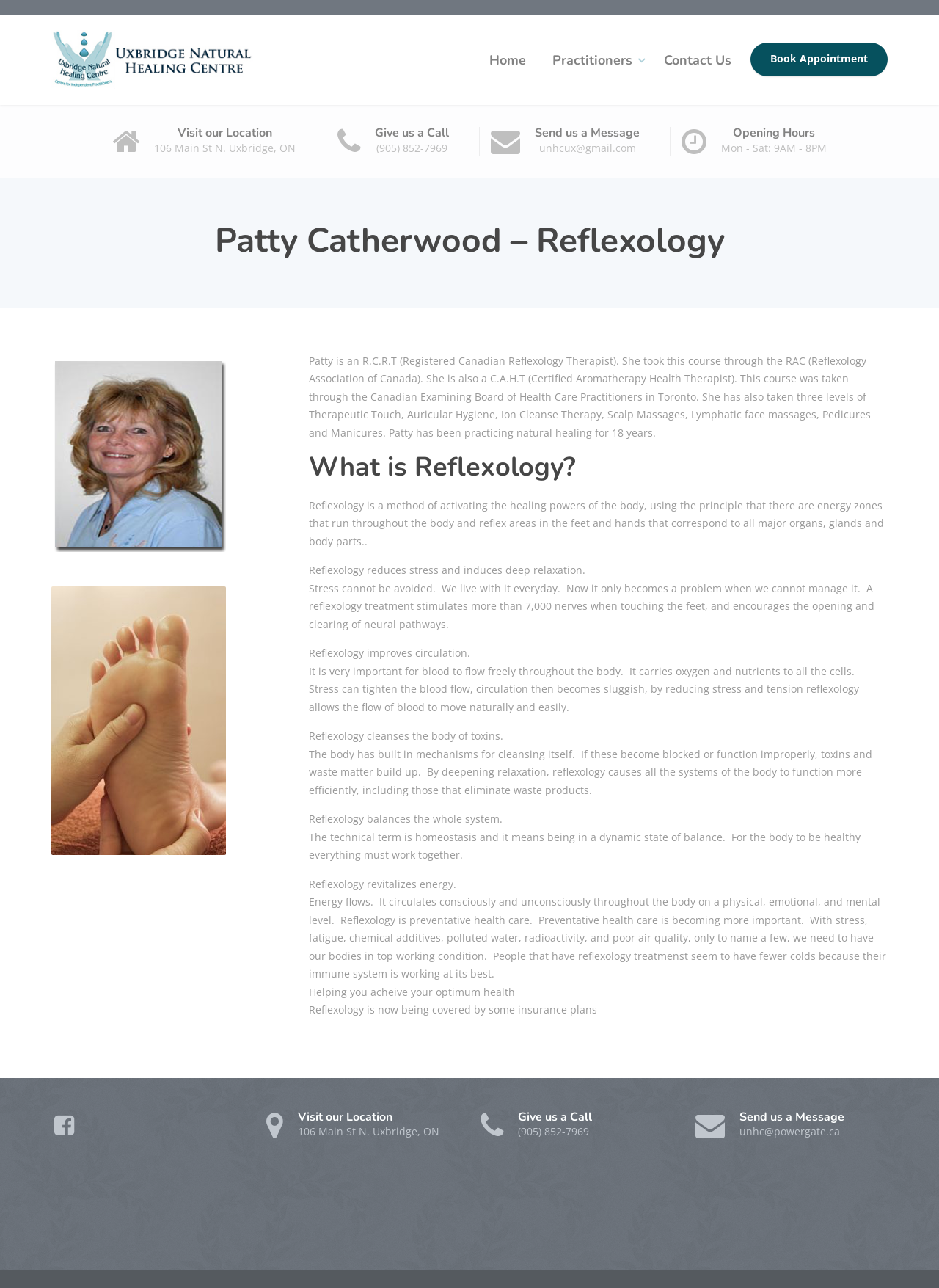Identify the bounding box coordinates for the UI element described by the following text: "Practitioners". Provide the coordinates as four float numbers between 0 and 1, in the format [left, top, right, bottom].

[0.576, 0.012, 0.691, 0.081]